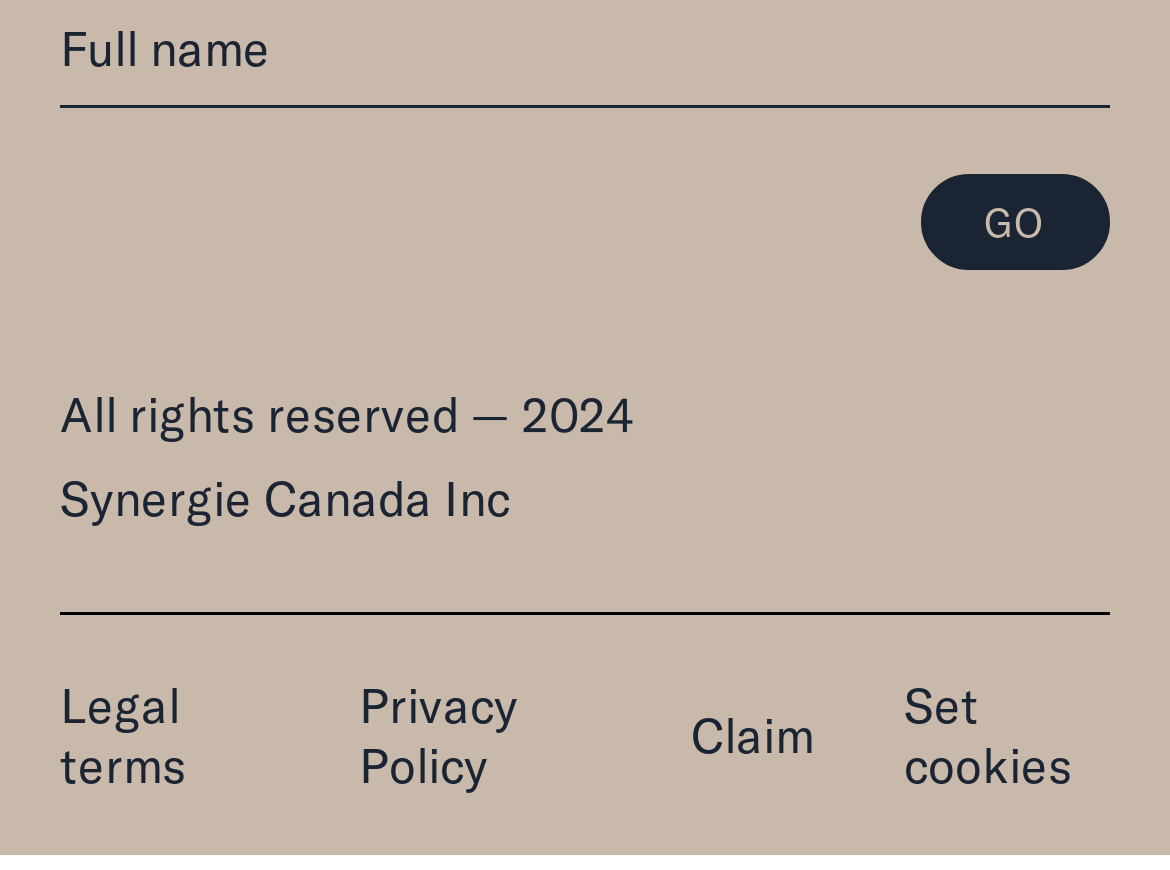What is the text on the 'Go' button?
Using the screenshot, give a one-word or short phrase answer.

GO